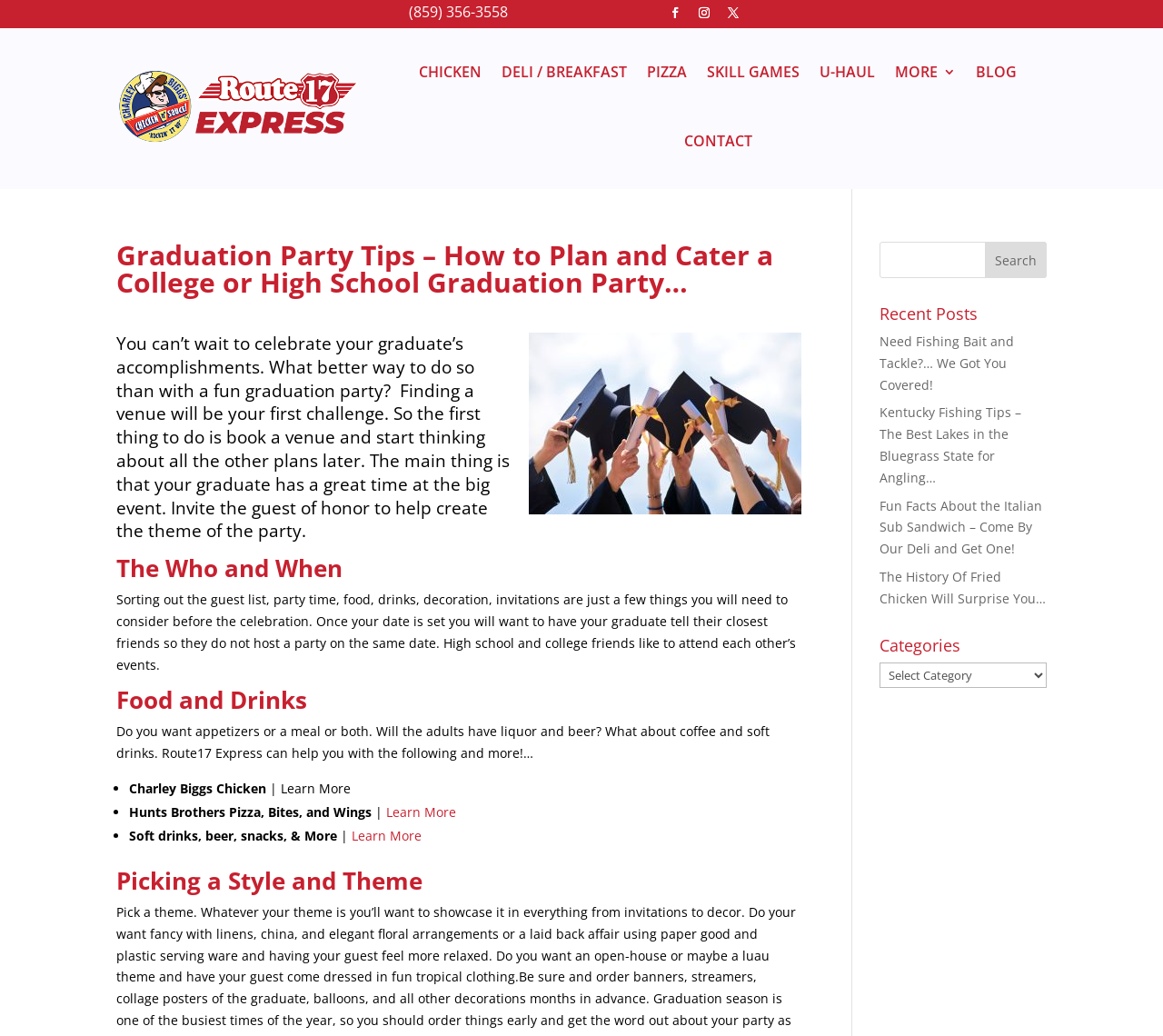What type of food is mentioned in the third bullet point?
Please look at the screenshot and answer using one word or phrase.

Soft drinks, beer, snacks, & More